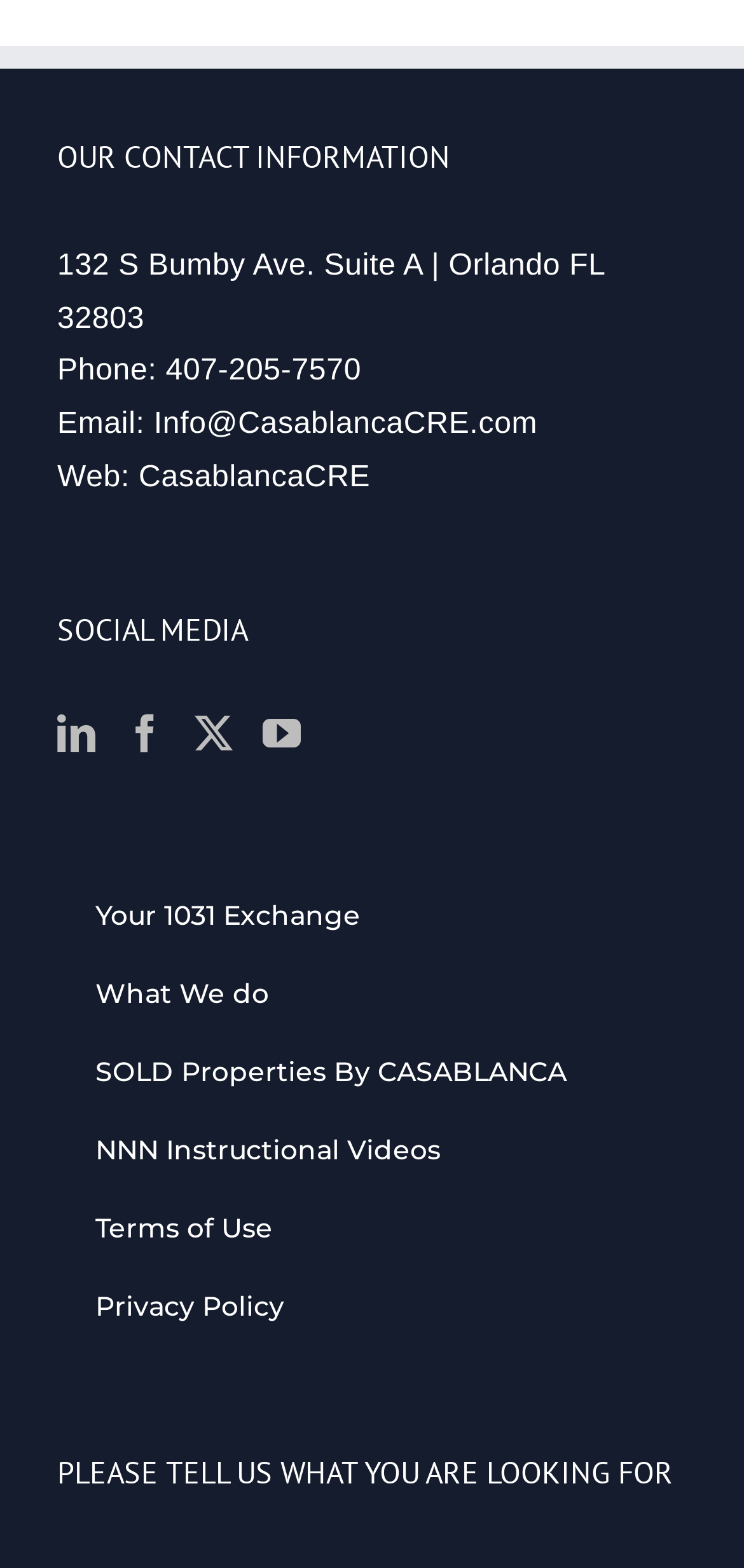Give a one-word or short phrase answer to the question: 
What social media platforms does CasablancaCRE have?

LinkedIn, Facebook, Twitter, YouTube